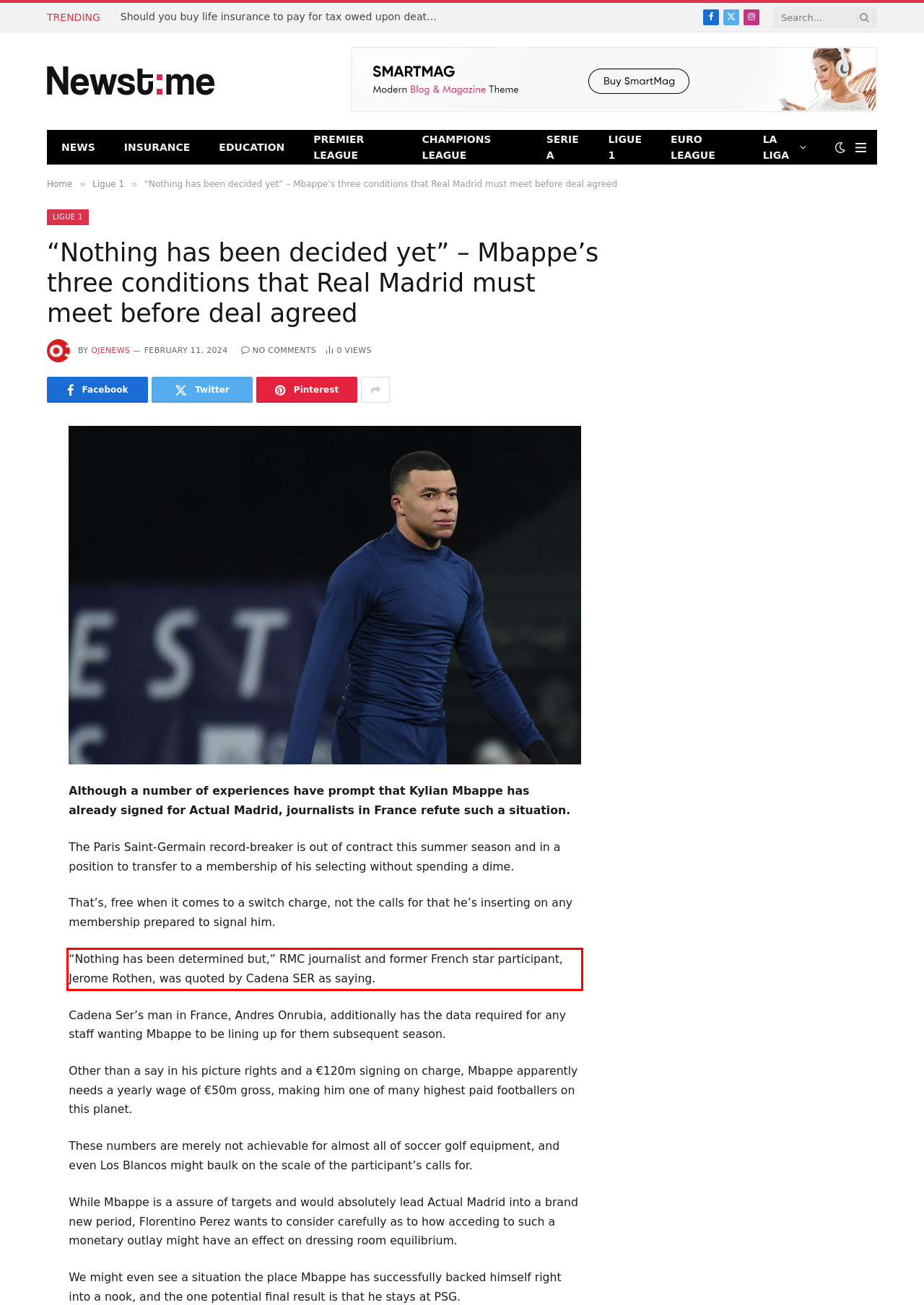You are given a screenshot with a red rectangle. Identify and extract the text within this red bounding box using OCR.

“Nothing has been determined but,” RMC journalist and former French star participant, Jerome Rothen, was quoted by Cadena SER as saying.